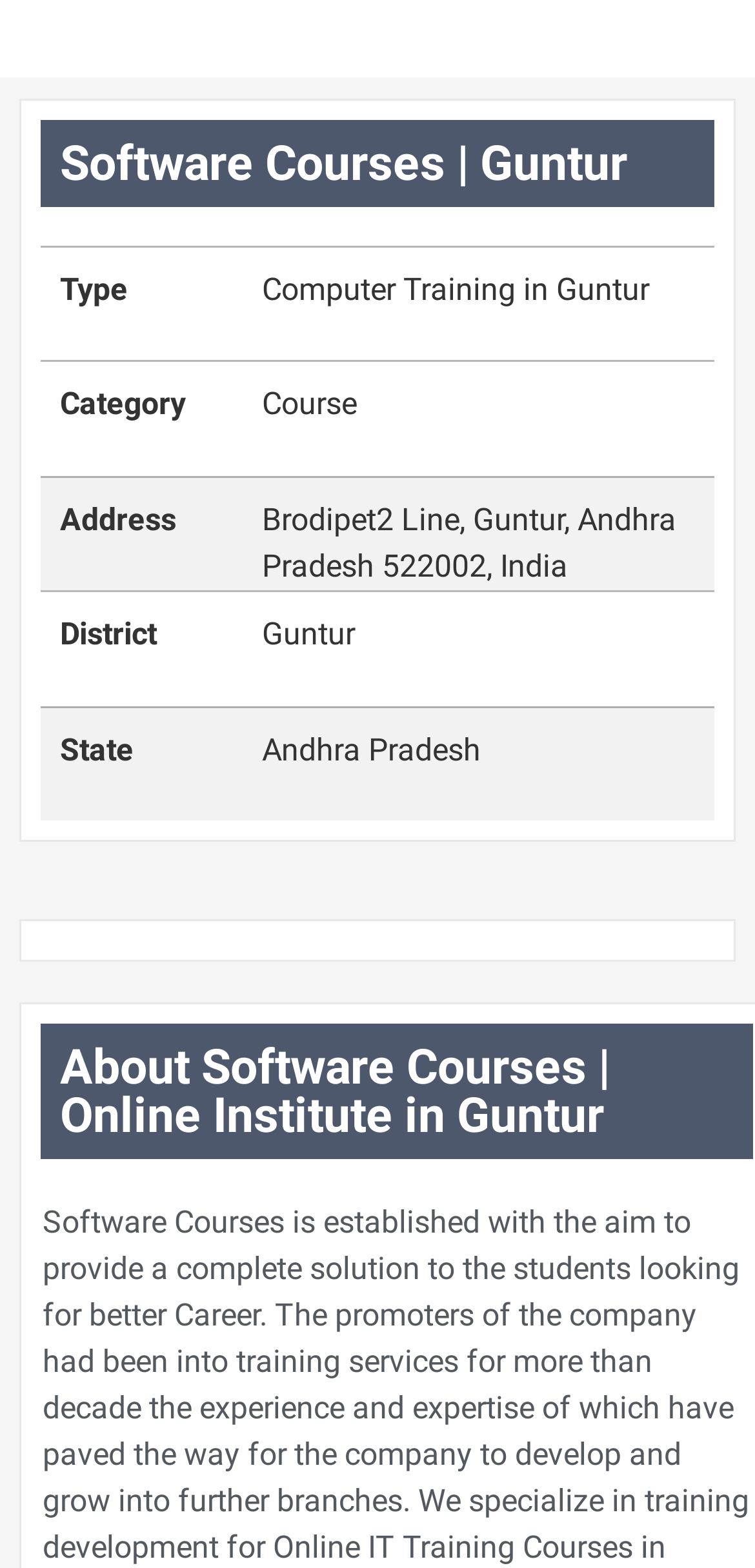Answer with a single word or phrase: 
In which district is the software course institute located?

Guntur